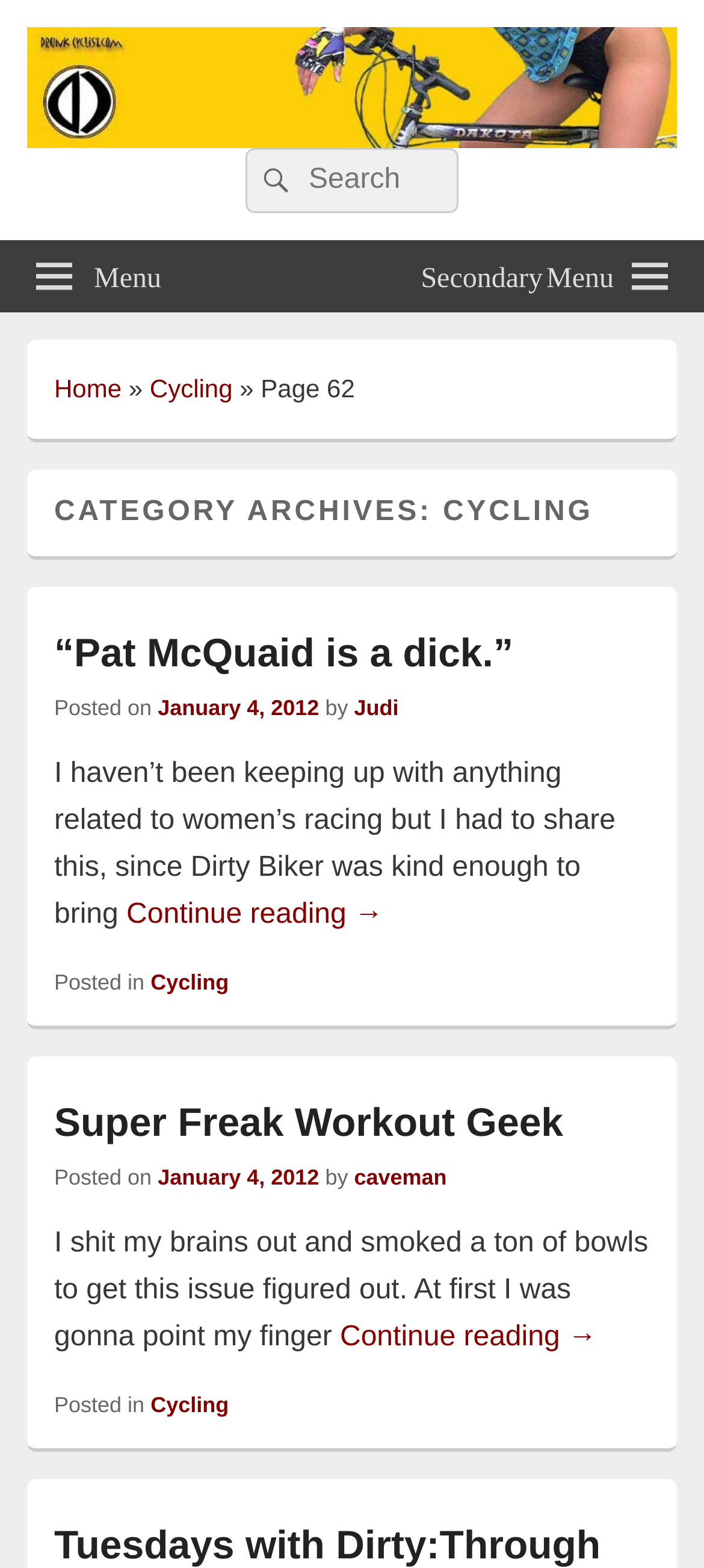Find the bounding box coordinates for the area you need to click to carry out the instruction: "Check Privacy Policy". The coordinates should be four float numbers between 0 and 1, indicated as [left, top, right, bottom].

None